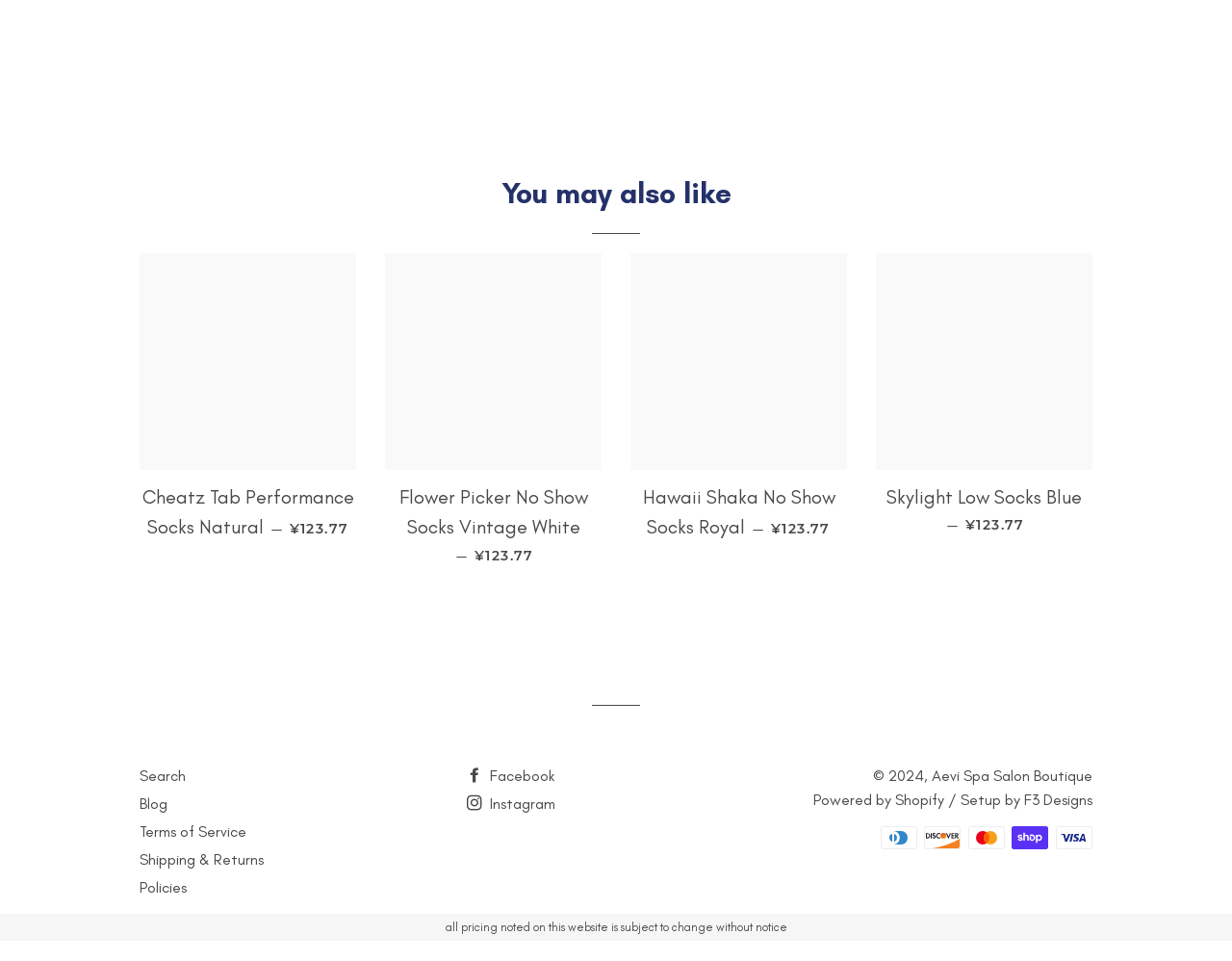Please identify the bounding box coordinates of the element I need to click to follow this instruction: "View Cheatz Tab Performance Socks Natural".

[0.113, 0.489, 0.289, 0.578]